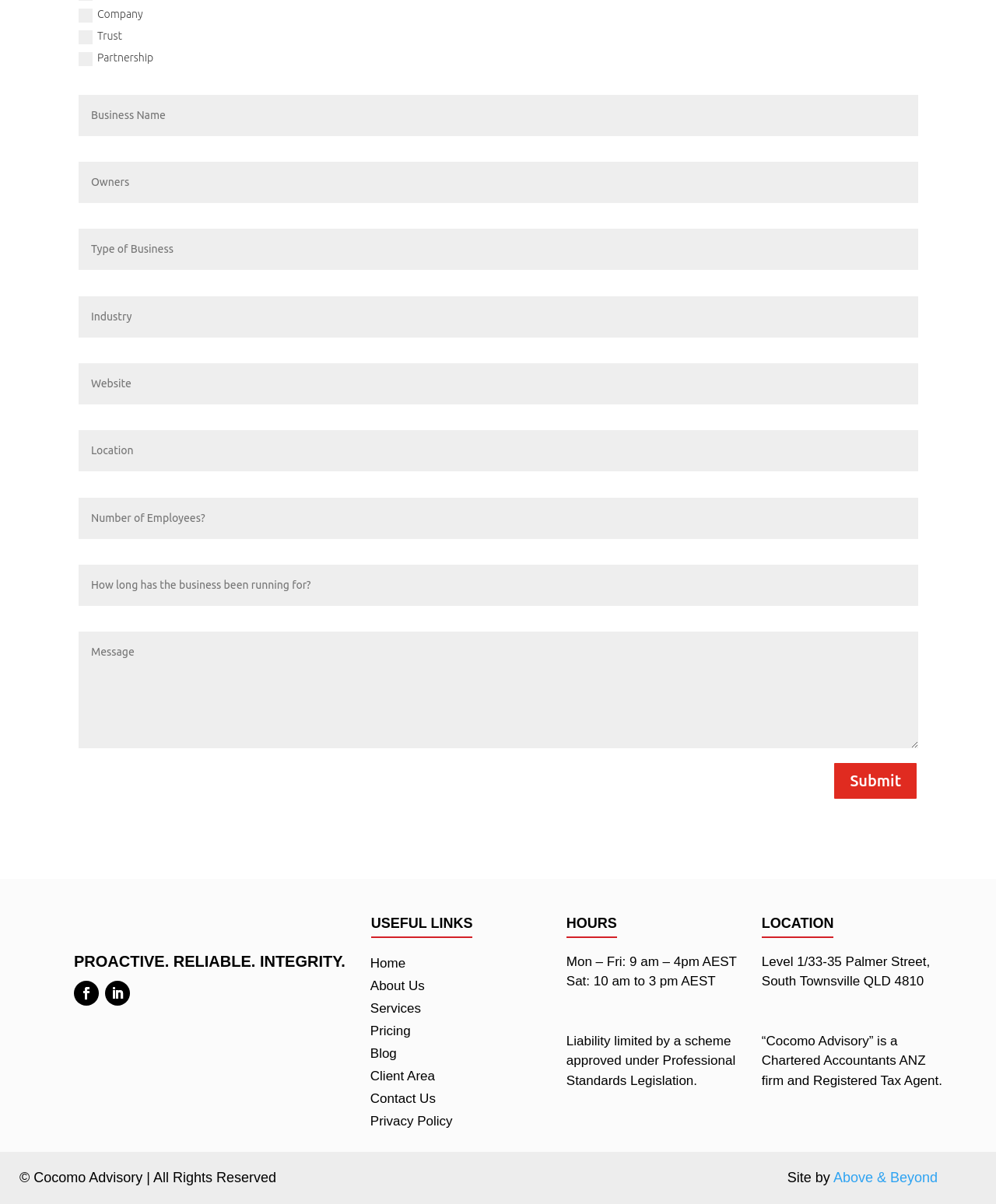Determine the bounding box coordinates of the section to be clicked to follow the instruction: "Click Submit". The coordinates should be given as four float numbers between 0 and 1, formatted as [left, top, right, bottom].

[0.836, 0.632, 0.922, 0.665]